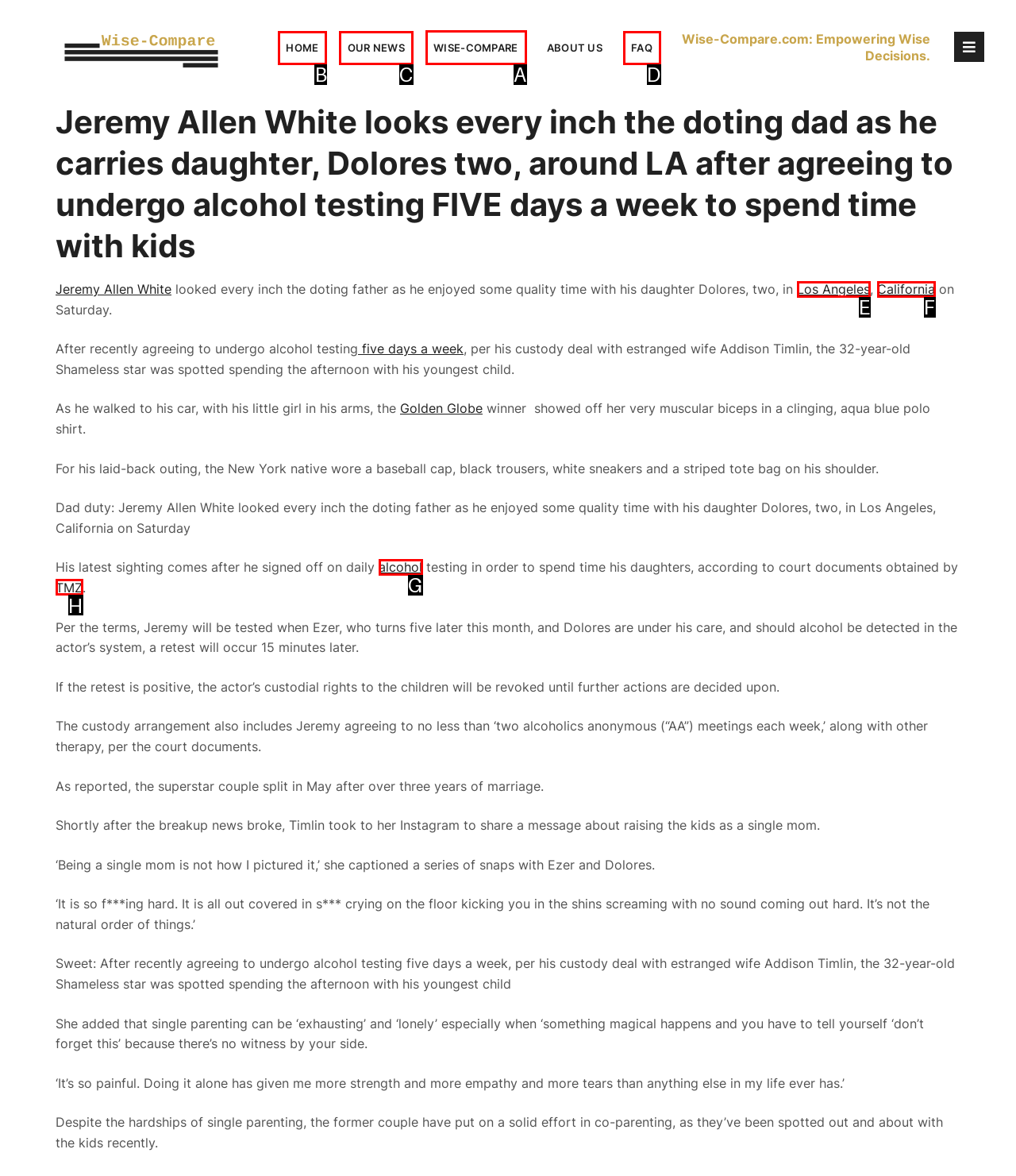Identify the HTML element I need to click to complete this task: Click WISE-COMPARE Provide the option's letter from the available choices.

A